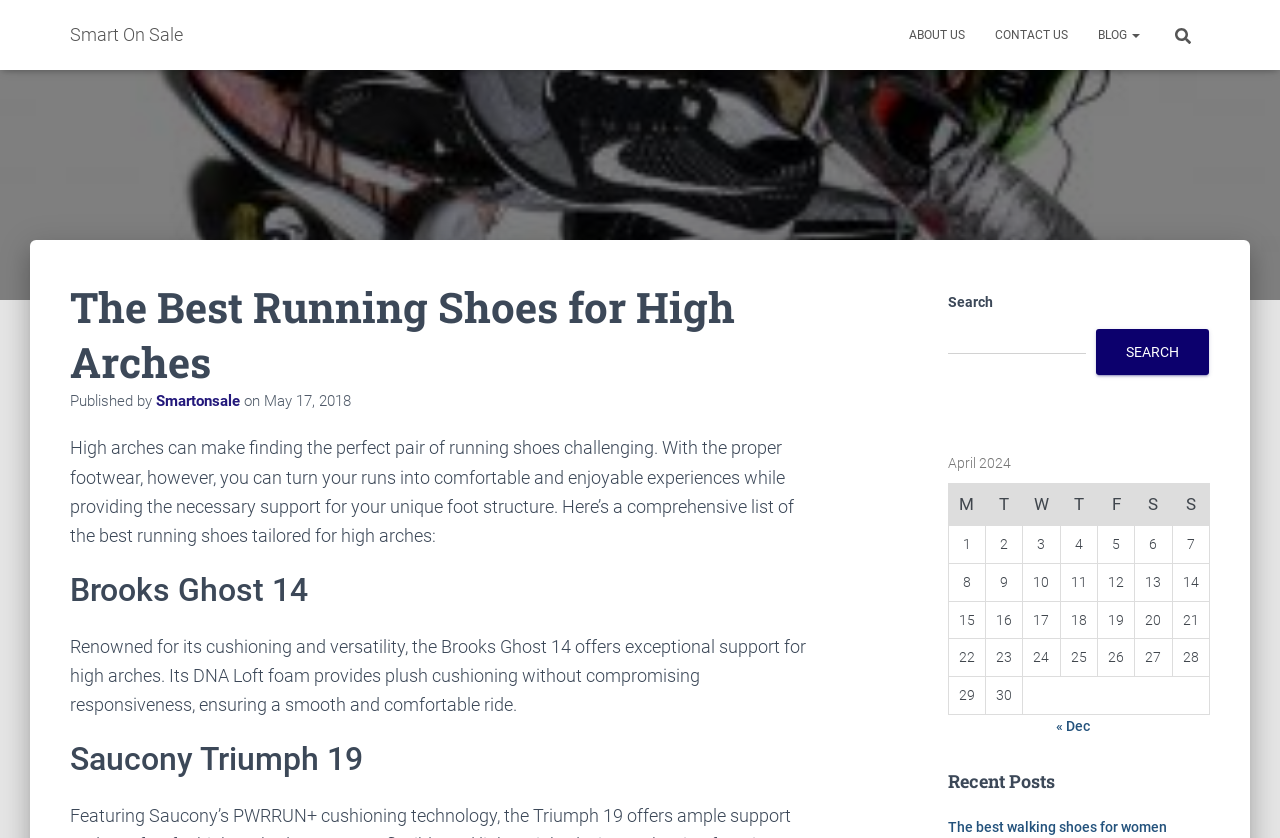Reply to the question with a single word or phrase:
What is the function of the search box?

Search for content